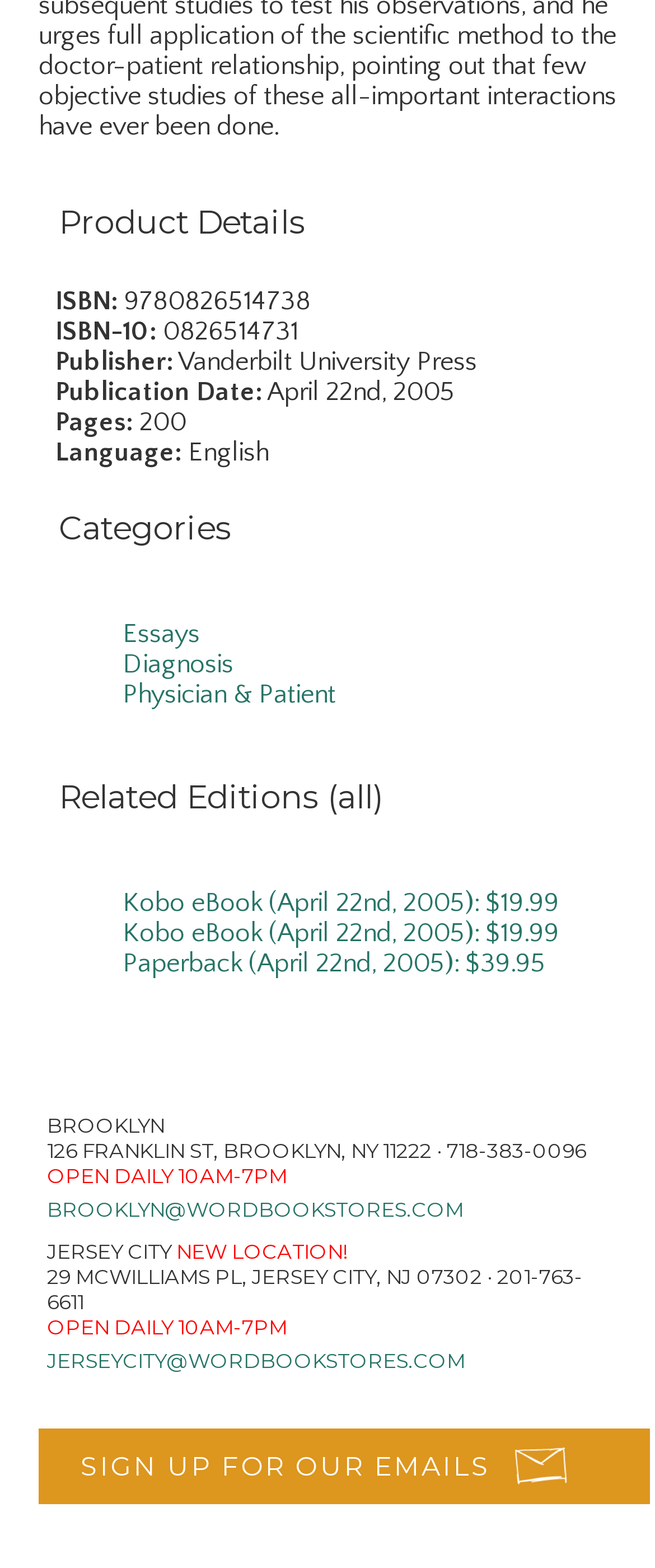Provide your answer to the question using just one word or phrase: What is the price of the Kobo eBook?

$19.99